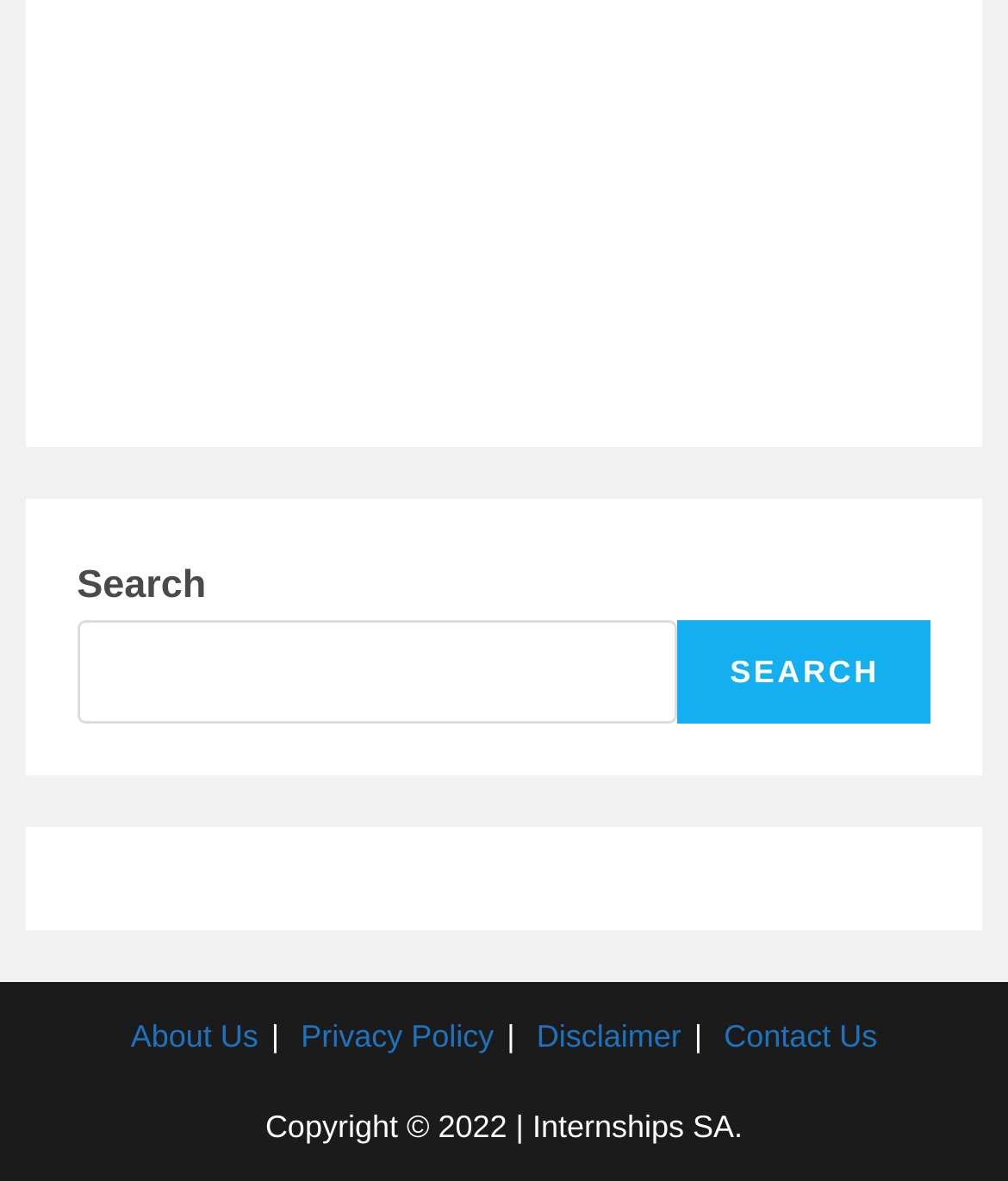What is the name of the website?
Provide an in-depth answer to the question, covering all aspects.

The copyright information in the footer section mentions 'Internships SA', which suggests that this is the name of the website.